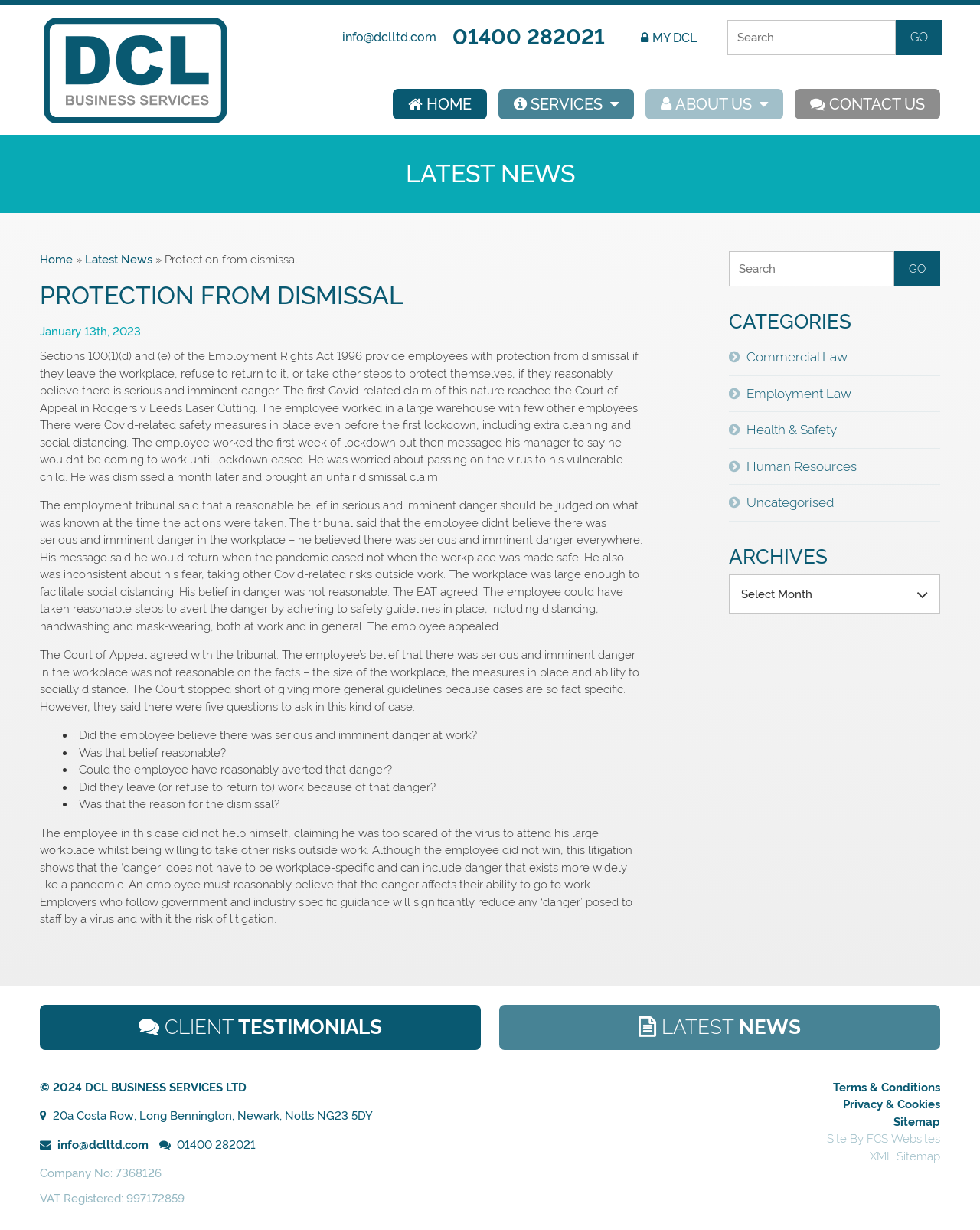What is the name of the company?
Using the image, elaborate on the answer with as much detail as possible.

The name of the company can be found at the top of the webpage, where it says 'Protection from dismissal - DCL Business Services'.